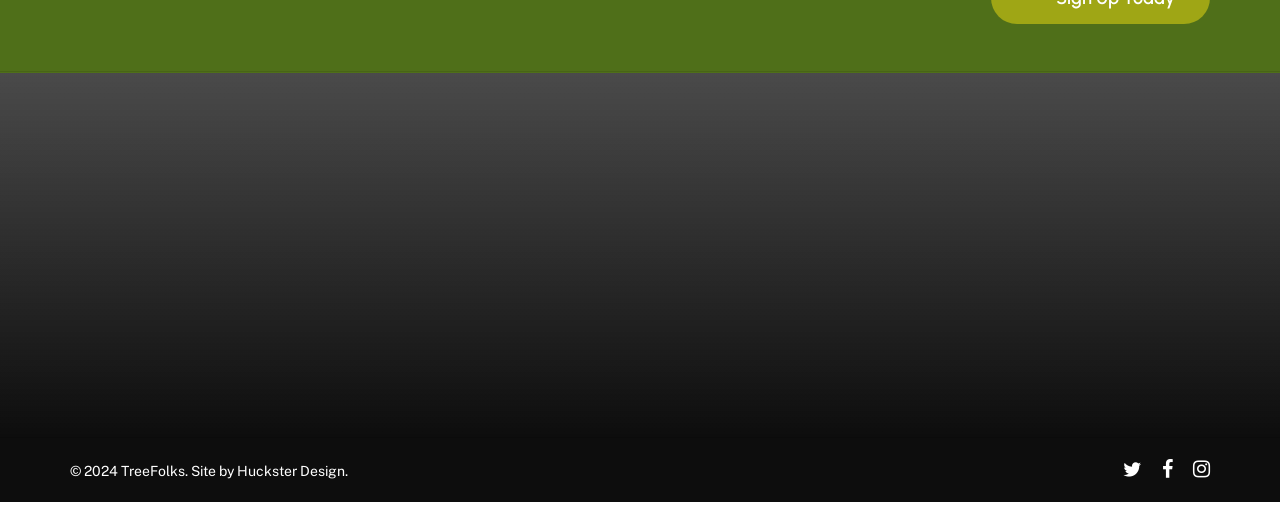Determine the bounding box coordinates of the element's region needed to click to follow the instruction: "Learn about TreeFolks' mission". Provide these coordinates as four float numbers between 0 and 1, formatted as [left, top, right, bottom].

[0.055, 0.389, 0.459, 0.544]